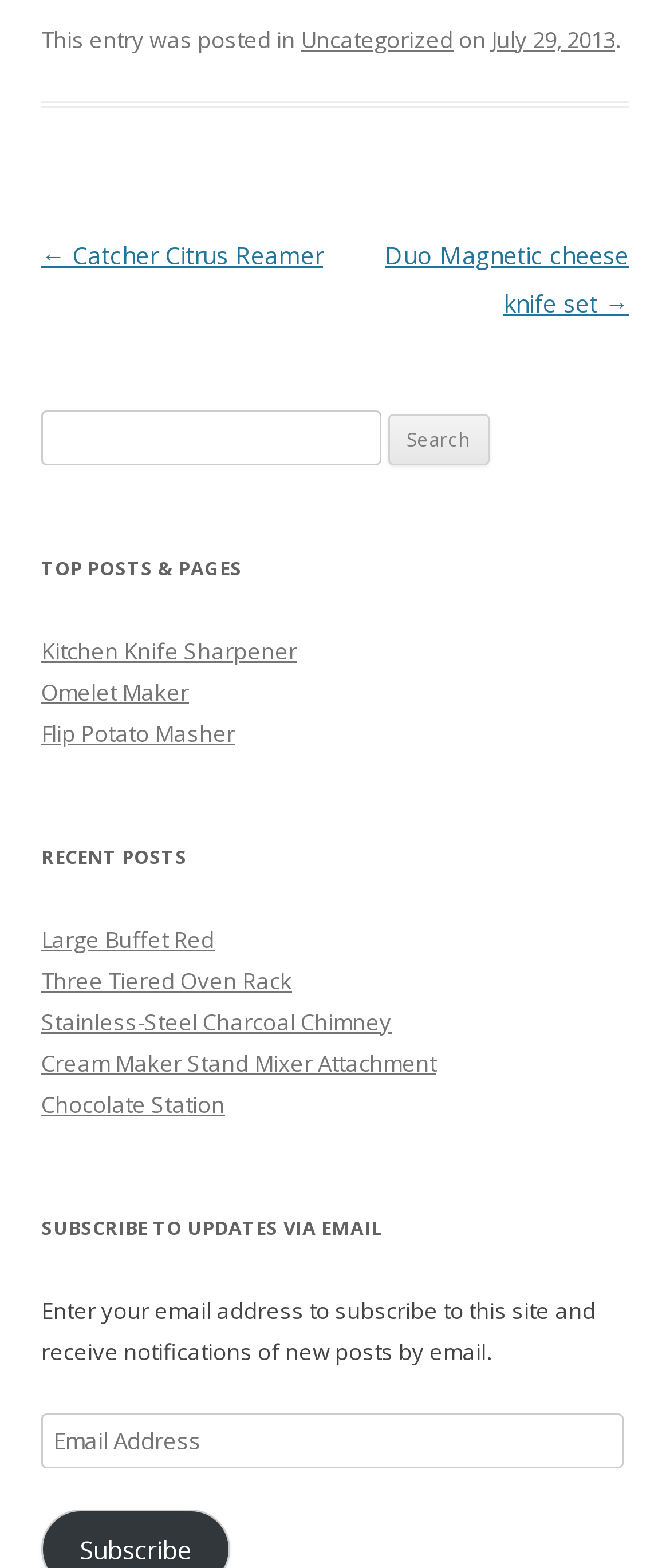Give the bounding box coordinates for the element described as: "← Catcher Citrus Reamer".

[0.062, 0.152, 0.482, 0.173]